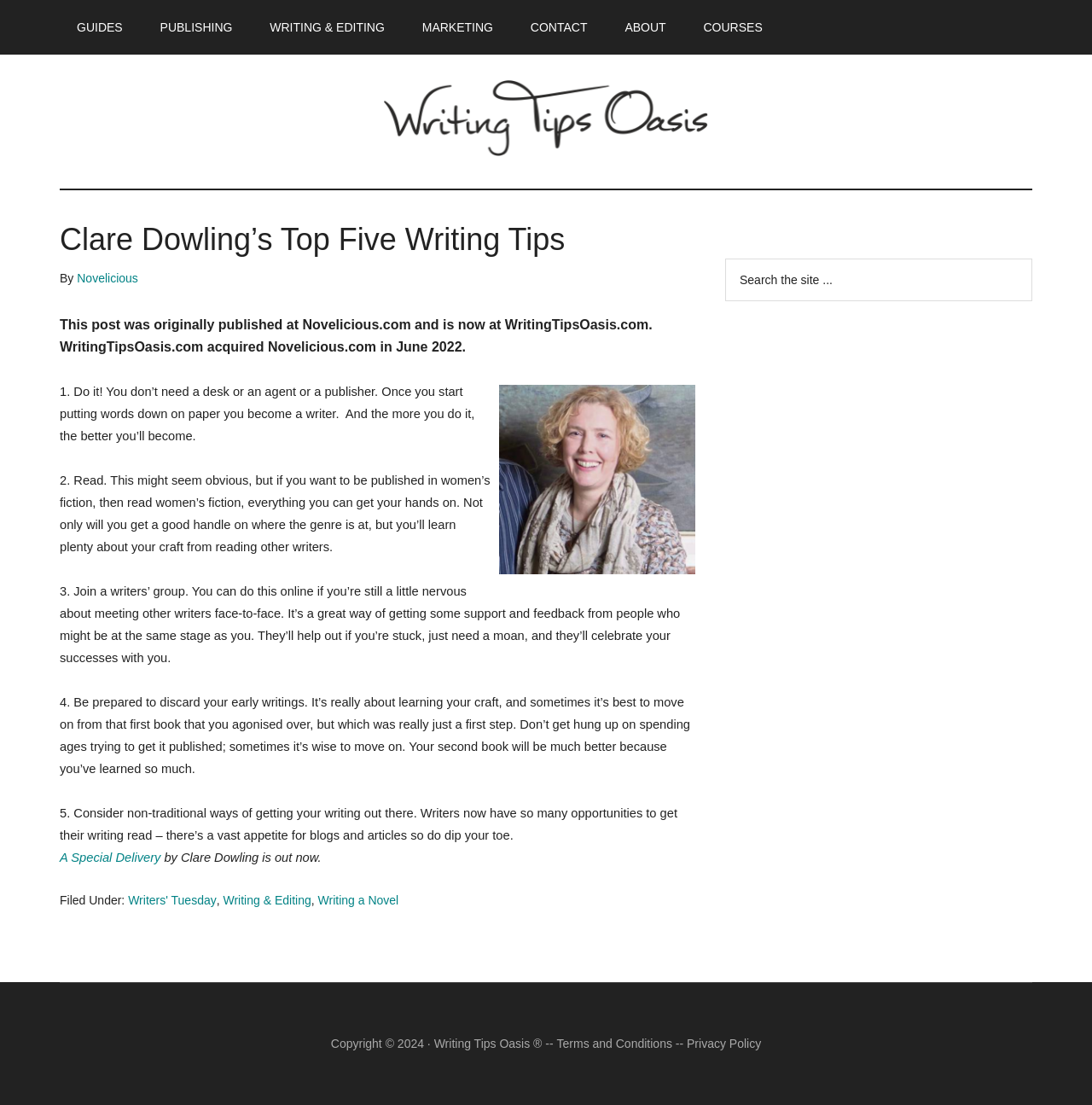Offer a comprehensive description of the webpage’s content and structure.

This webpage is dedicated to helping writers to write and publish books. At the top, there are two "Skip to" links, one for main content and one for primary sidebar. Below these links, there is a navigation menu with seven links: GUIDES, PUBLISHING, WRITING & EDITING, MARKETING, CONTACT, ABOUT, and COURSES. 

To the right of the navigation menu, there is a logo of Writing Tips Oasis, accompanied by an image and a text describing the website. 

The main content of the webpage is an article titled "Clare Dowling's Top Five Writing Tips". The article starts with a header and a brief introduction, followed by five writing tips from Clare Dowling. Each tip is presented as a separate paragraph, with the first tip being "Do it! You don’t need a desk or an agent or a publisher." The article also includes a link to Clare Dowling's profile and an image of her.

Below the article, there is a footer section with links to categories, including Writers' Tuesday, Writing & Editing, and Writing a Novel. 

To the right of the main content, there is a primary sidebar with a search box and a button to search the site. 

At the very bottom of the webpage, there is a copyright notice with links to Terms and Conditions and Privacy Policy.